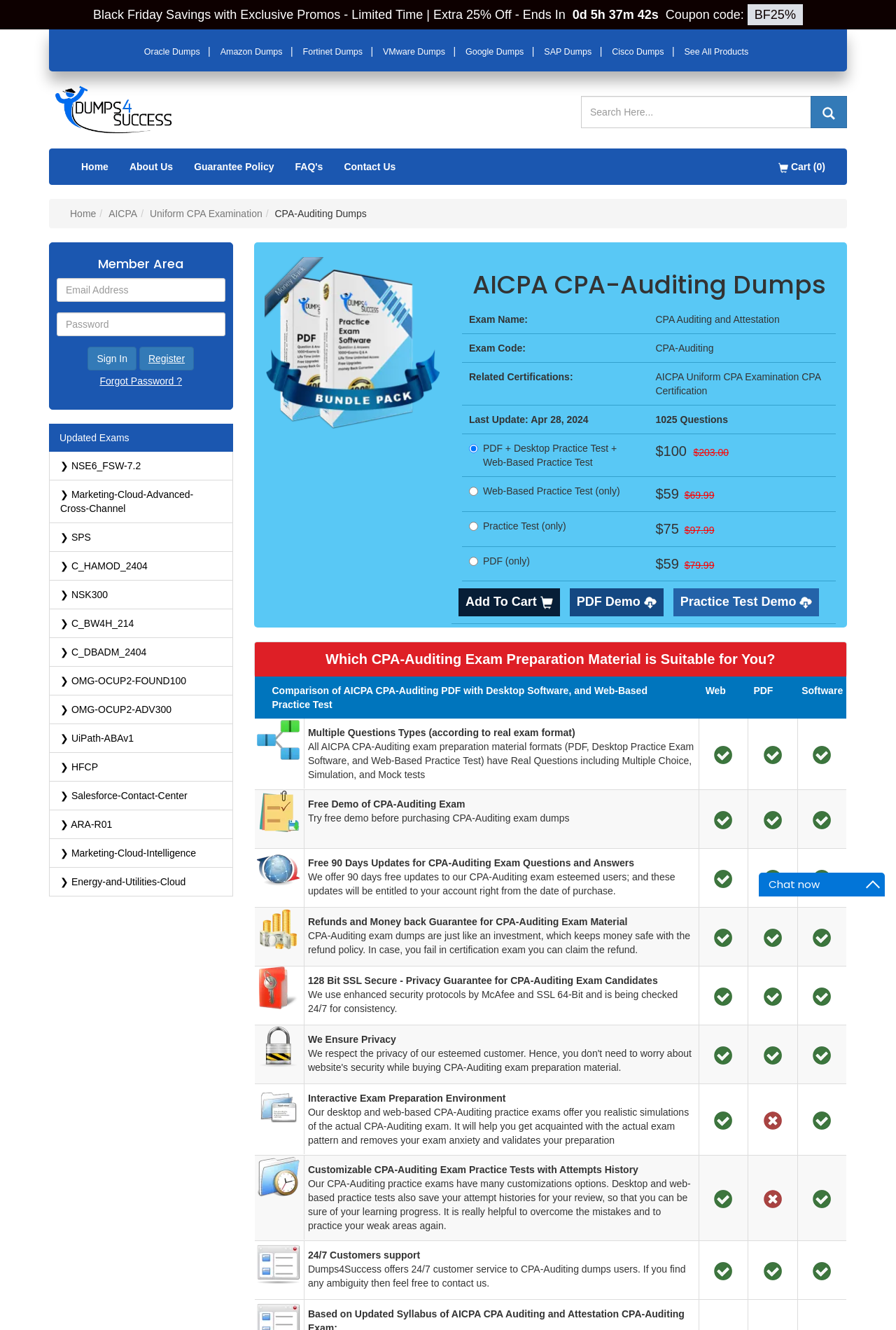Can you find the bounding box coordinates for the element to click on to achieve the instruction: "Sign in to the member area"?

[0.098, 0.26, 0.152, 0.278]